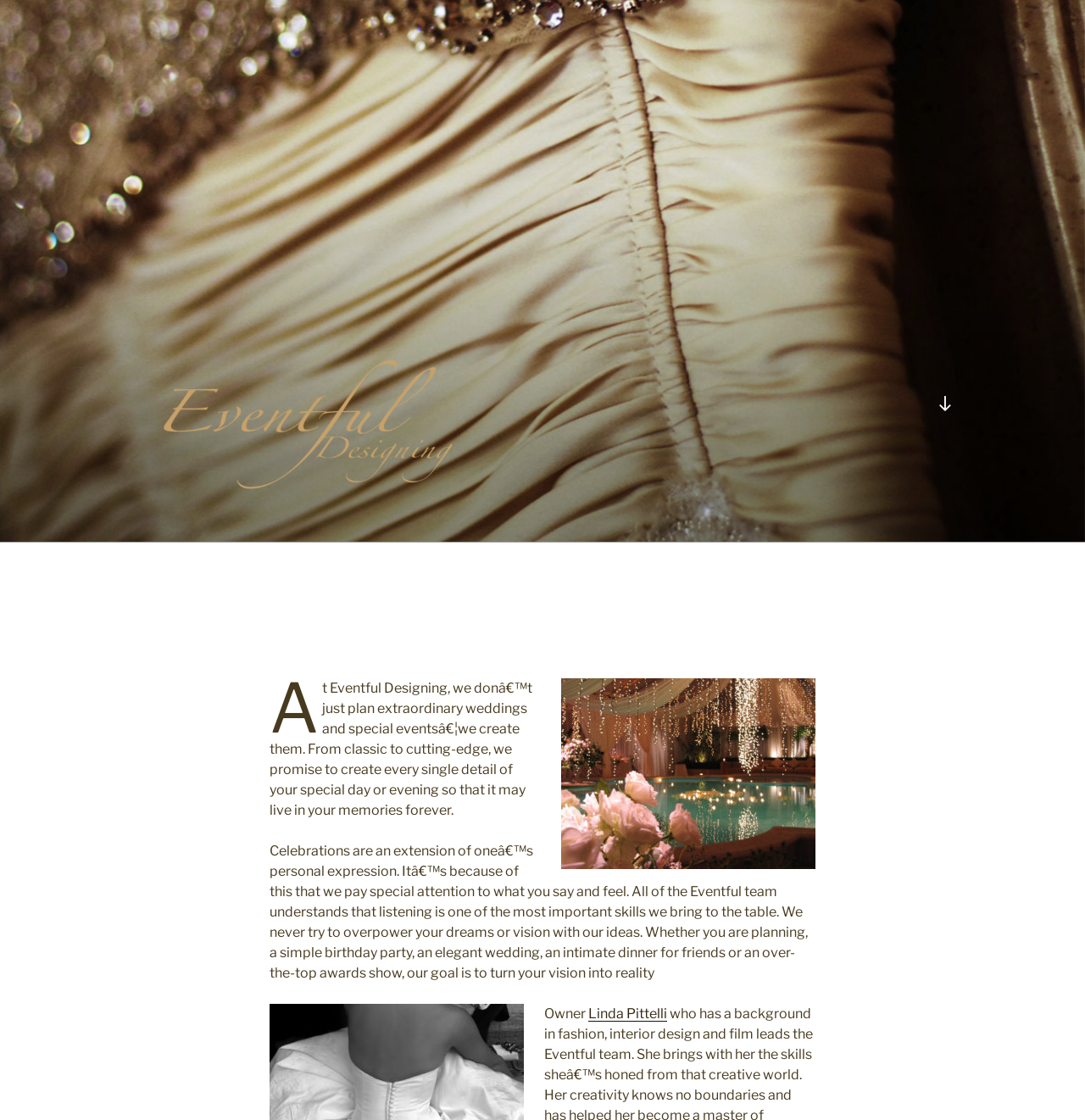Provide the bounding box coordinates for the UI element that is described by this text: "Linda Pittelli". The coordinates should be in the form of four float numbers between 0 and 1: [left, top, right, bottom].

[0.542, 0.898, 0.615, 0.912]